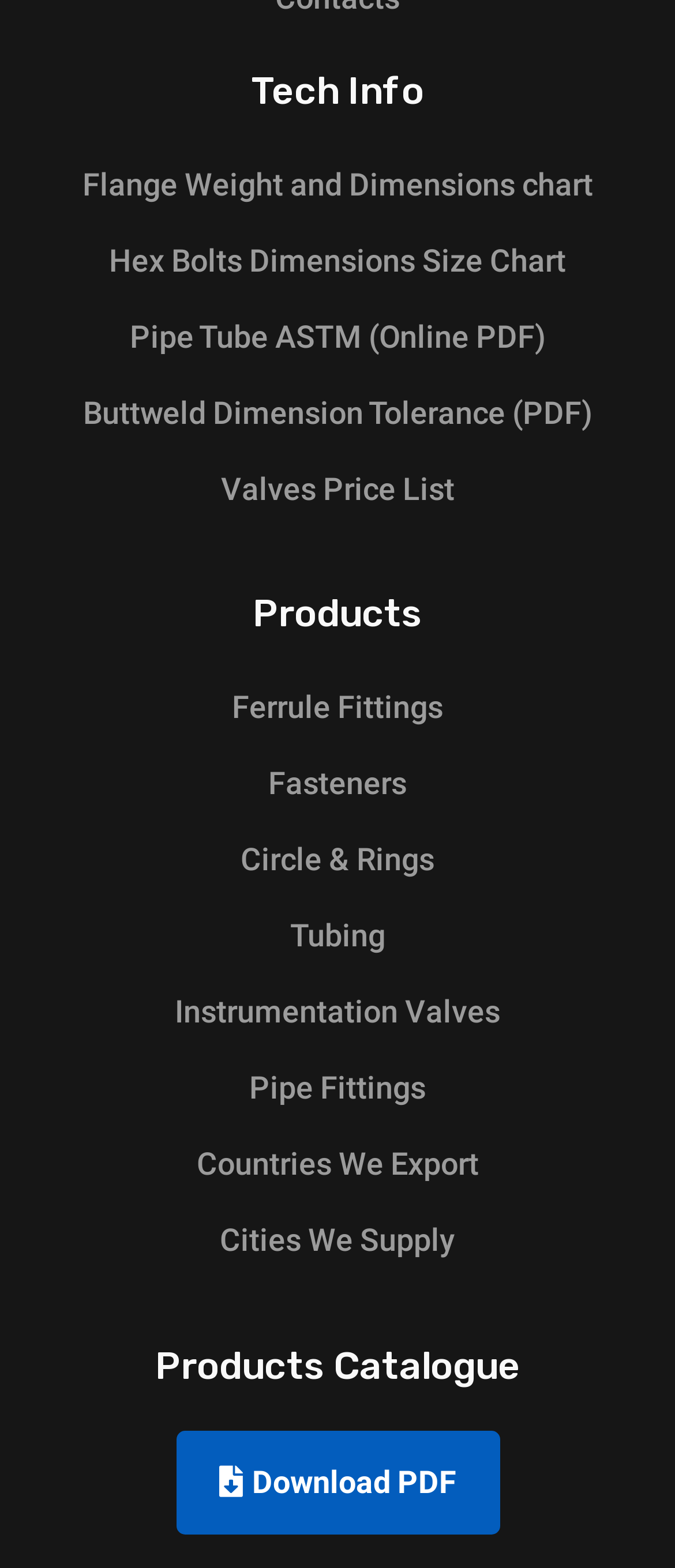What is the main category of products?
Answer with a single word or short phrase according to what you see in the image.

Tech products